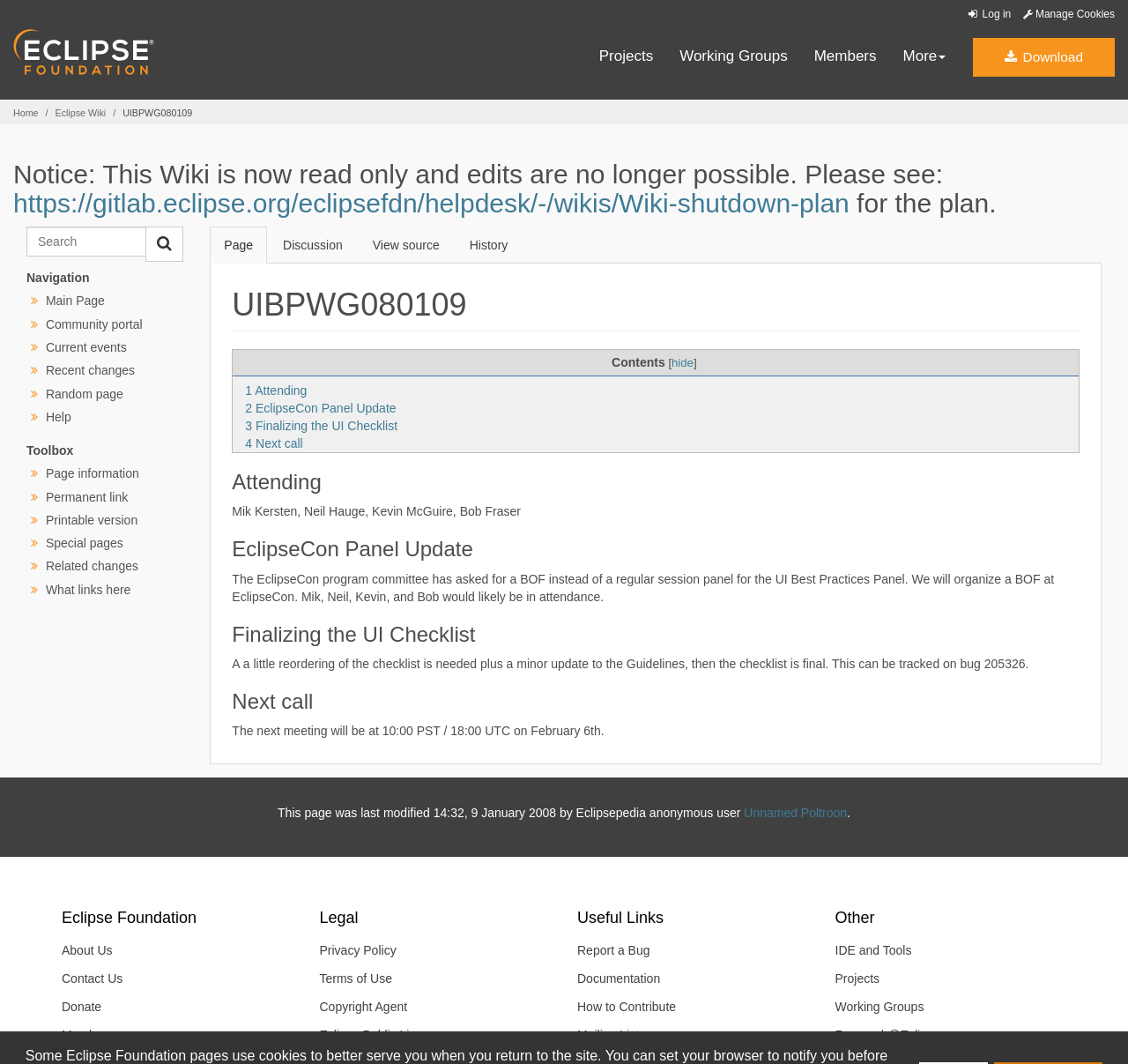Identify the bounding box coordinates for the region of the element that should be clicked to carry out the instruction: "Search for something". The bounding box coordinates should be four float numbers between 0 and 1, i.e., [left, top, right, bottom].

[0.023, 0.213, 0.13, 0.241]